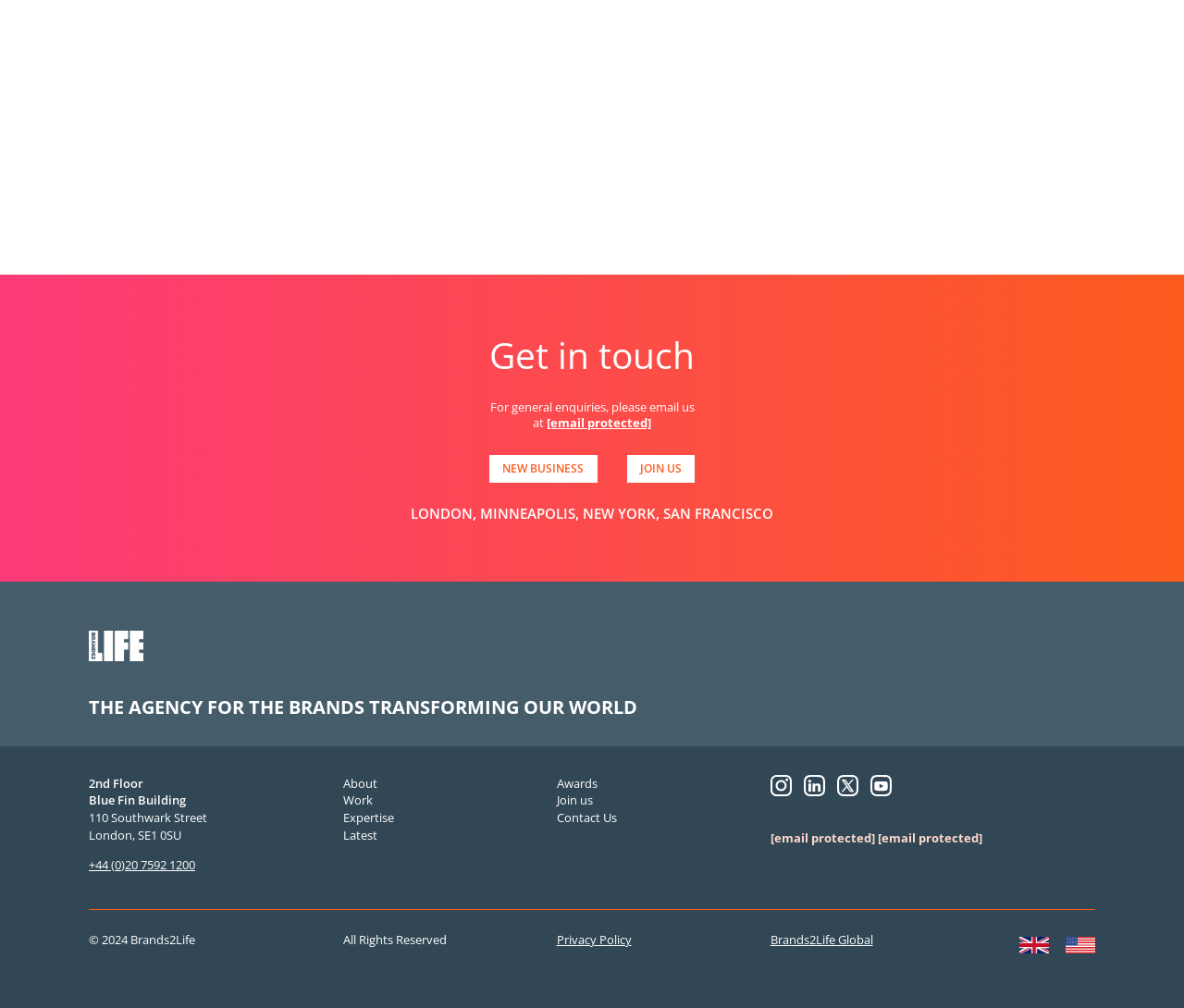What is the location of the agency's office?
Please give a detailed and elaborate answer to the question based on the image.

The location of the agency's office is mentioned at the bottom of the webpage, as '2nd Floor, Blue Fin Building, 110 Southwark Street, London, SE1 0SU'.